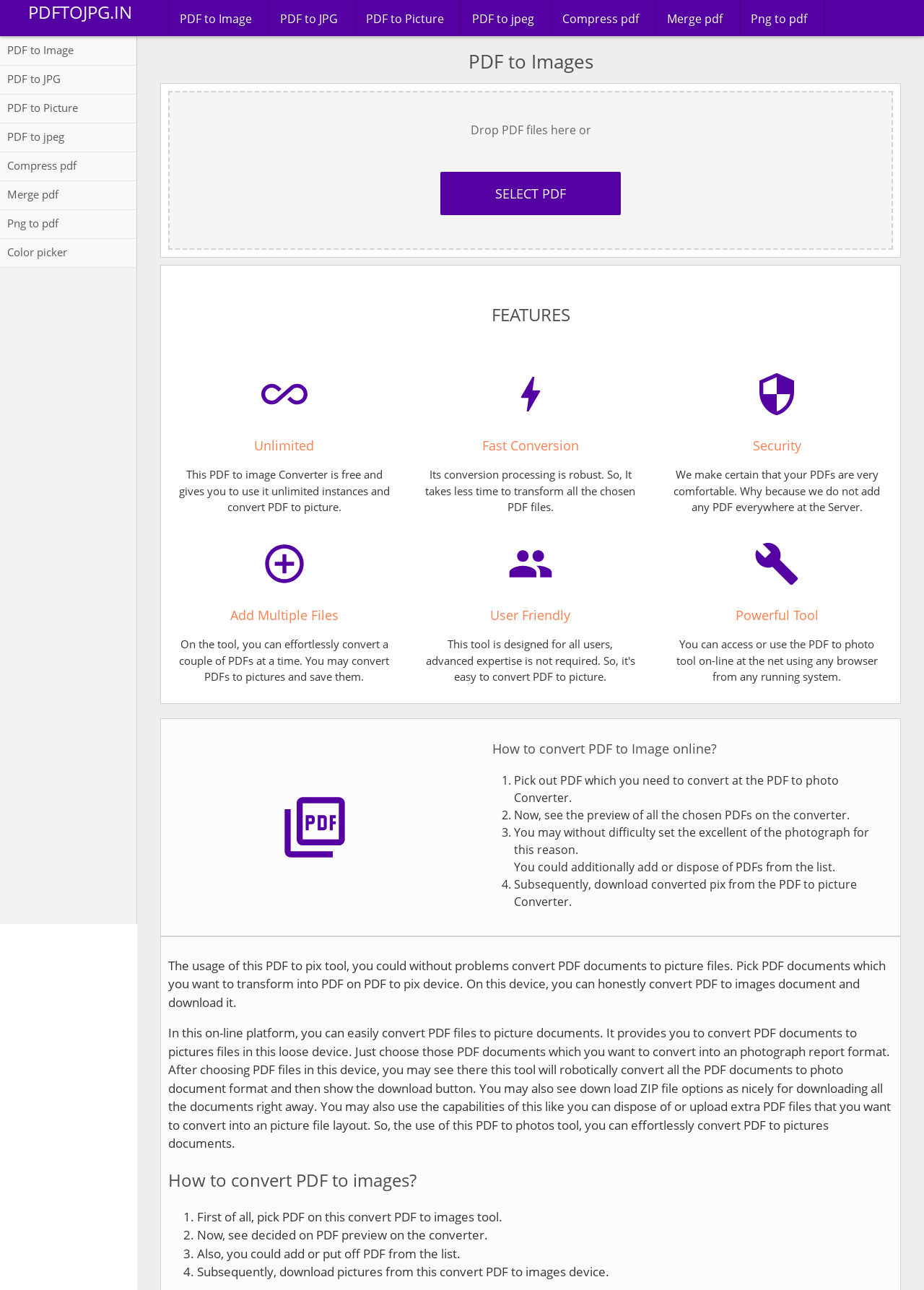Is it possible to convert multiple PDF files at once?
Answer the question with as much detail as possible.

The webpage mentions that 'On the tool, you can effortlessly convert a couple of PDFs at a time. You may convert PDFs to pictures and save them.' This indicates that it is possible to convert multiple PDF files at once using this online tool.